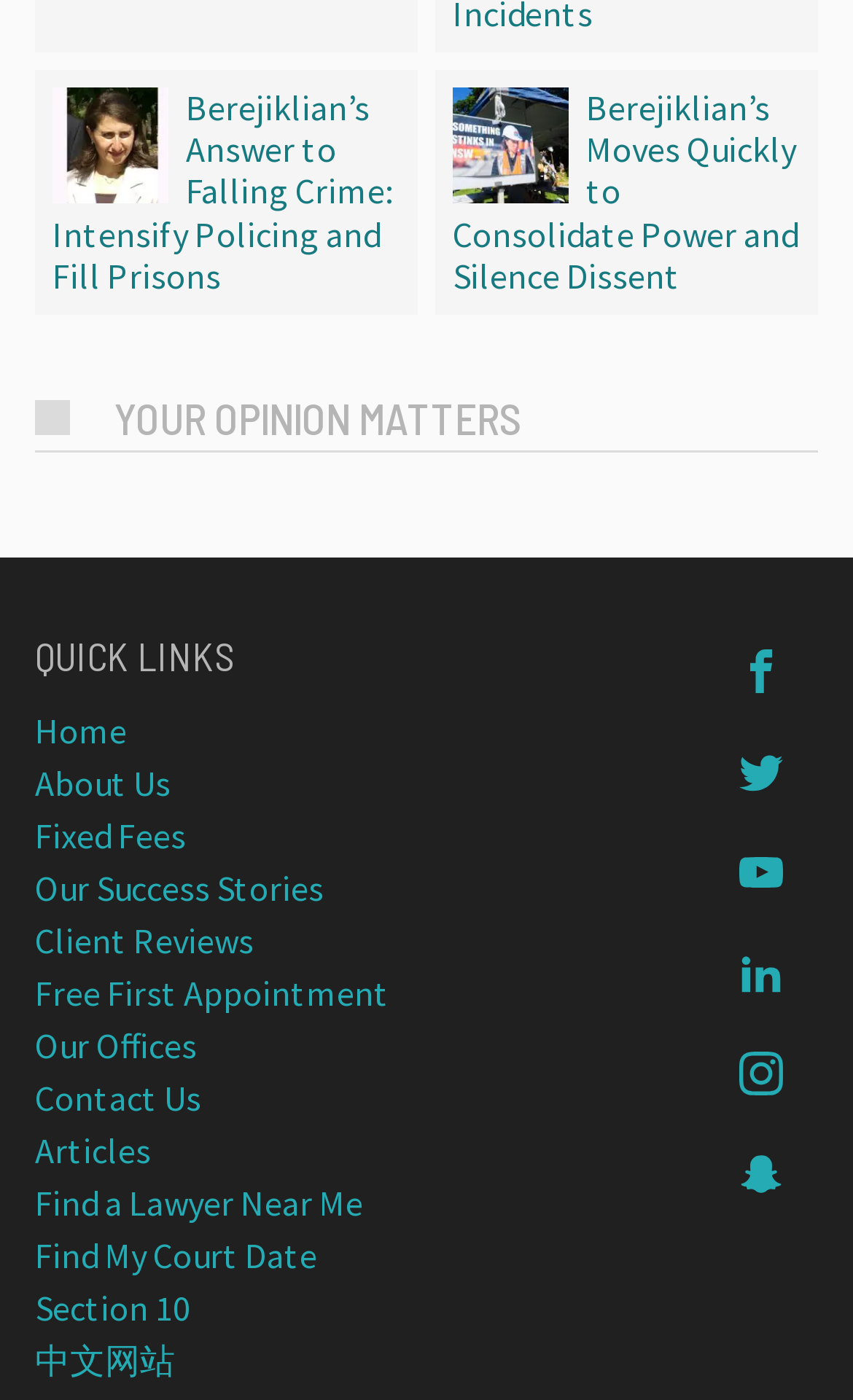Indicate the bounding box coordinates of the element that needs to be clicked to satisfy the following instruction: "View the specials". The coordinates should be four float numbers between 0 and 1, i.e., [left, top, right, bottom].

None